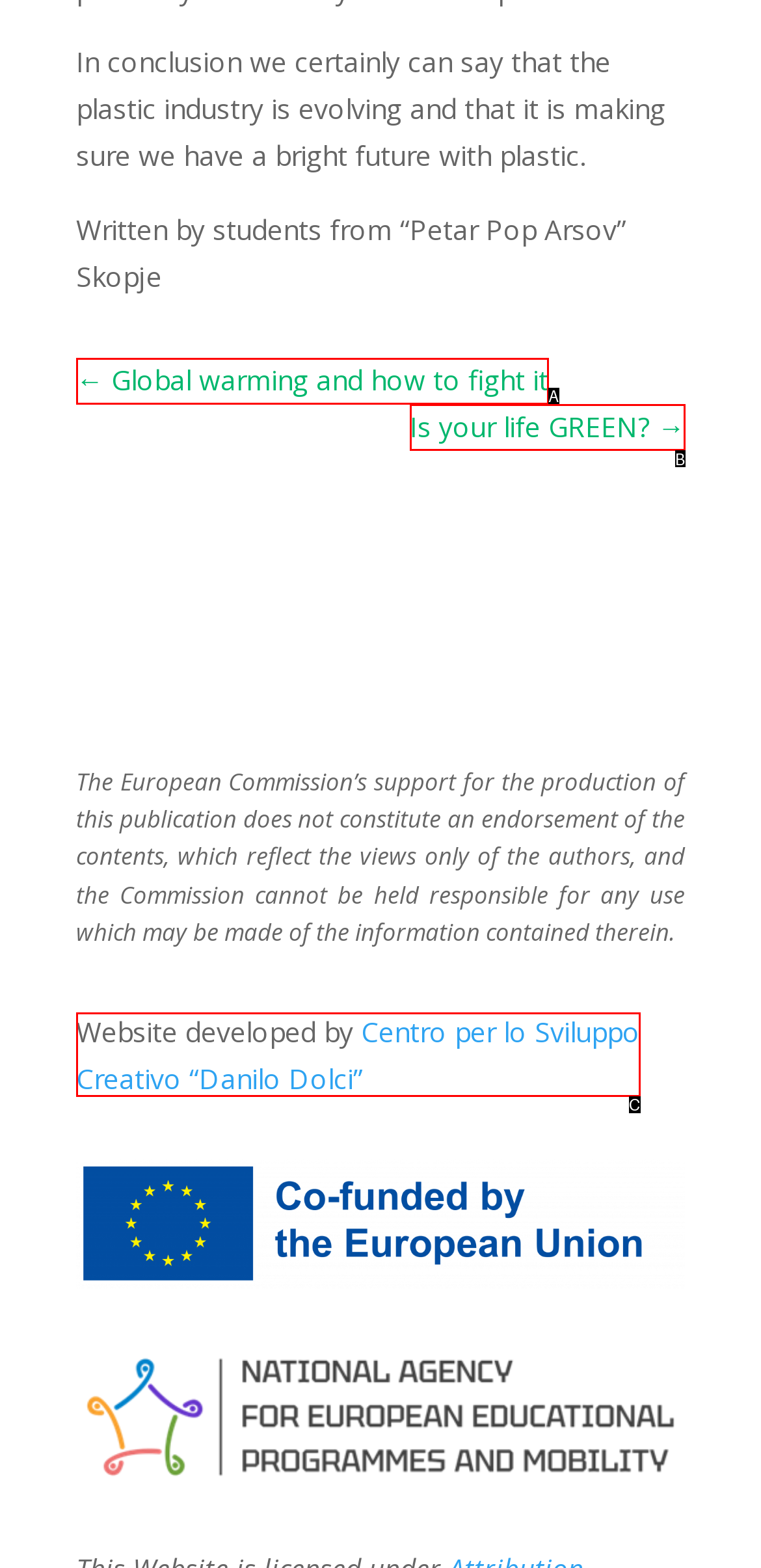Identify the letter of the UI element that corresponds to: (662) 315-3856
Respond with the letter of the option directly.

None